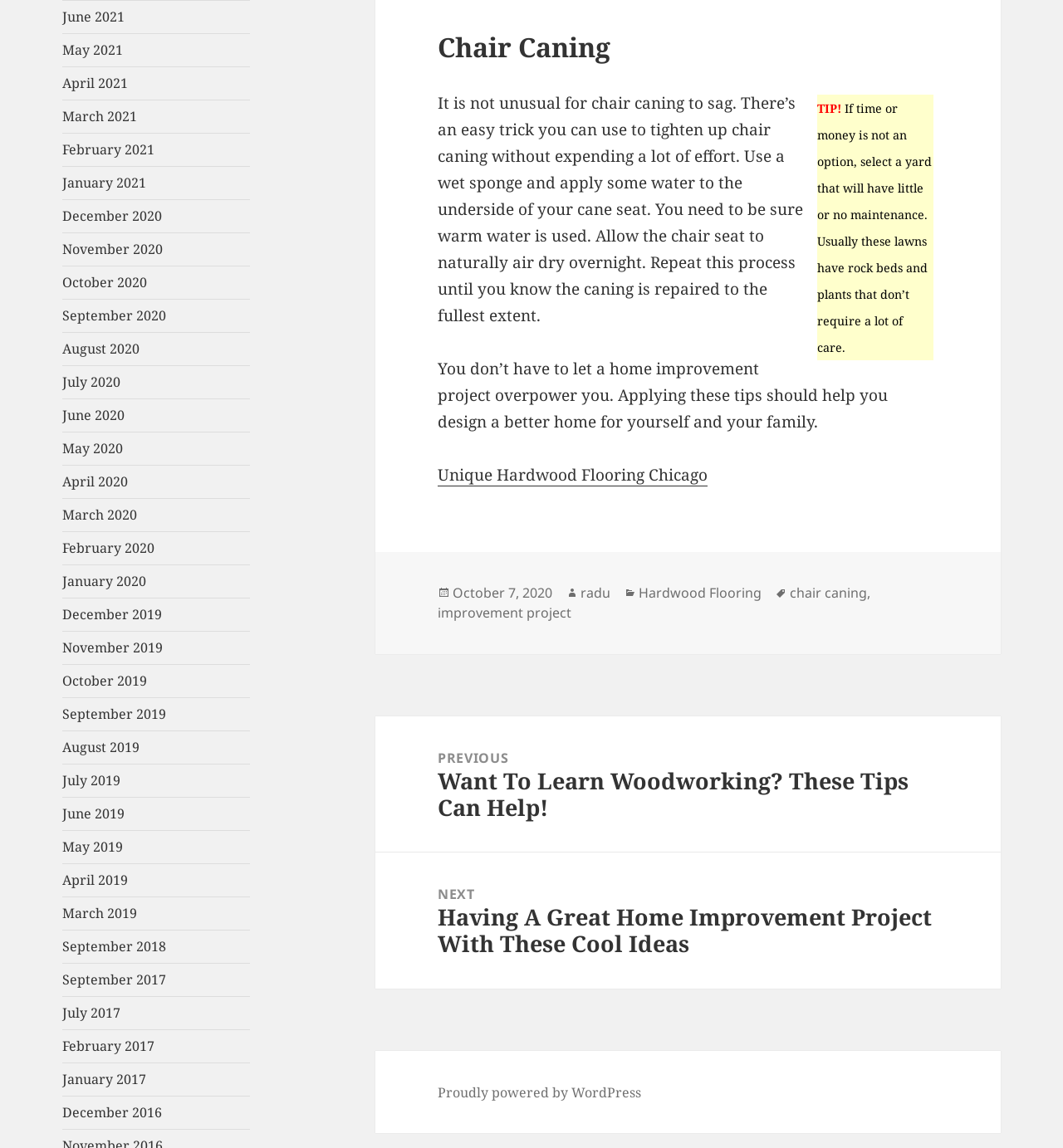Find the bounding box of the element with the following description: "Proudly powered by WordPress". The coordinates must be four float numbers between 0 and 1, formatted as [left, top, right, bottom].

[0.412, 0.943, 0.603, 0.96]